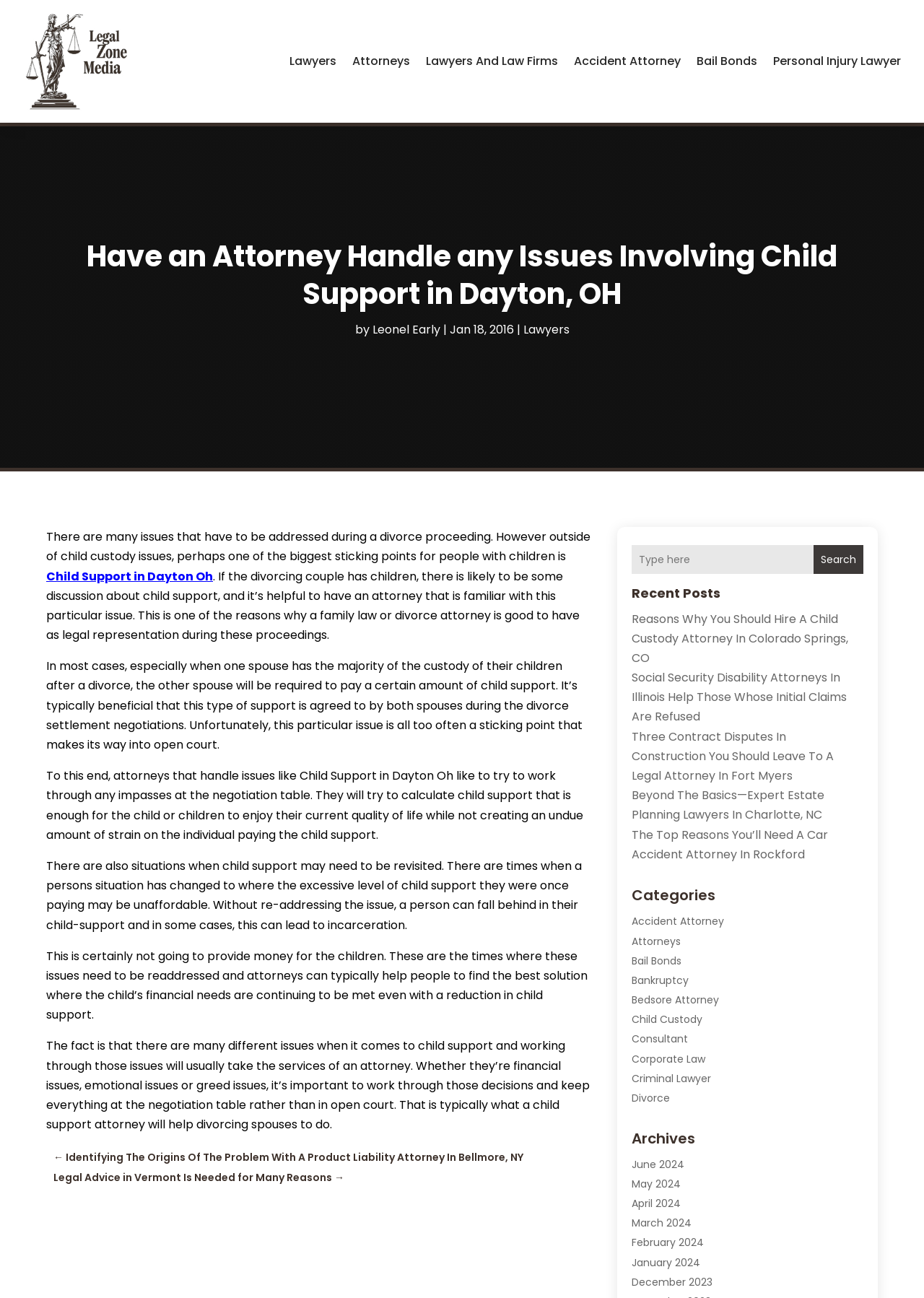Please pinpoint the bounding box coordinates for the region I should click to adhere to this instruction: "Click on link to learn about accident attorney".

[0.621, 0.006, 0.737, 0.089]